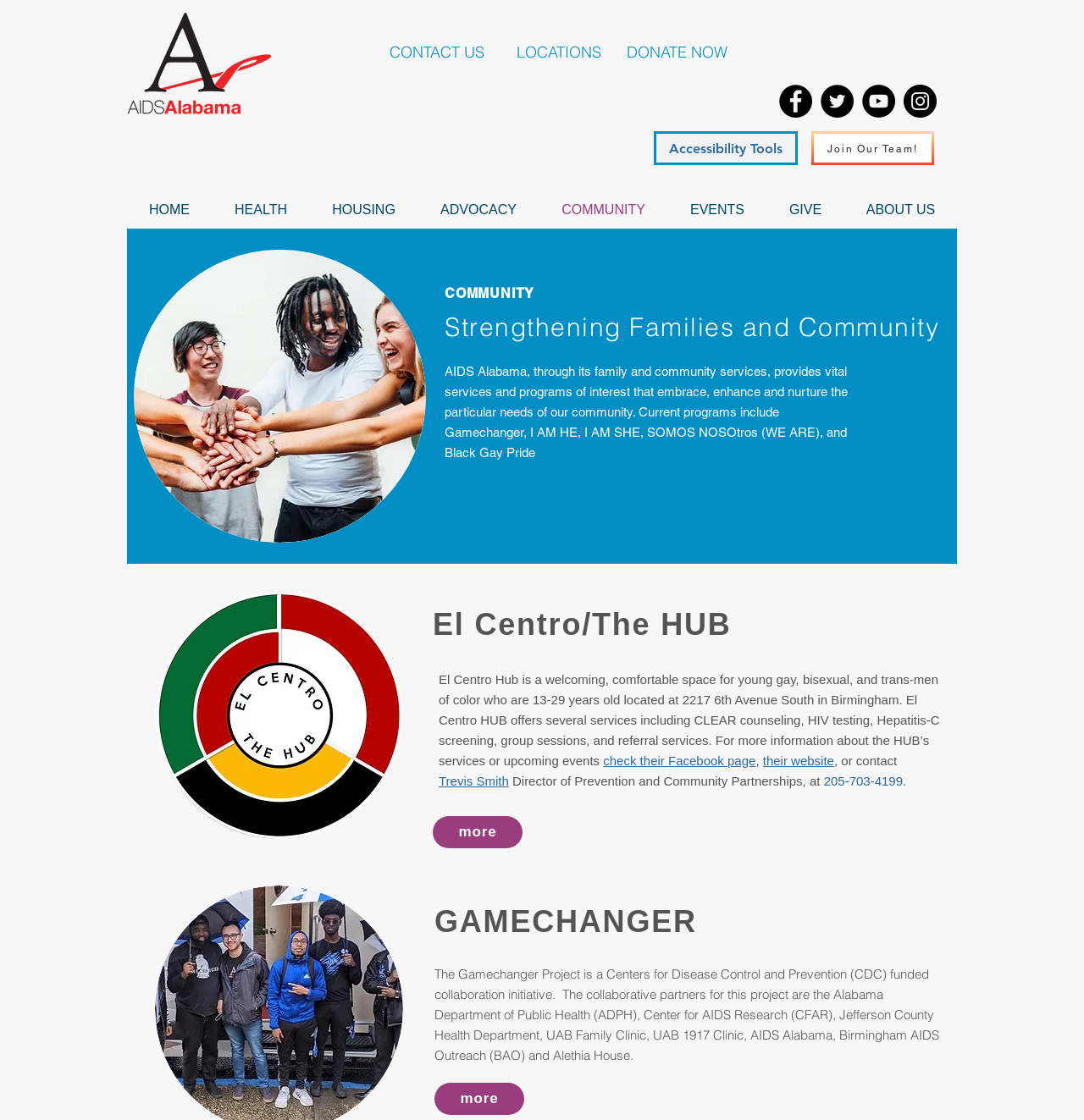Using the element description: "check their Facebook page", determine the bounding box coordinates. The coordinates should be in the format [left, top, right, bottom], with values between 0 and 1.

[0.556, 0.673, 0.697, 0.685]